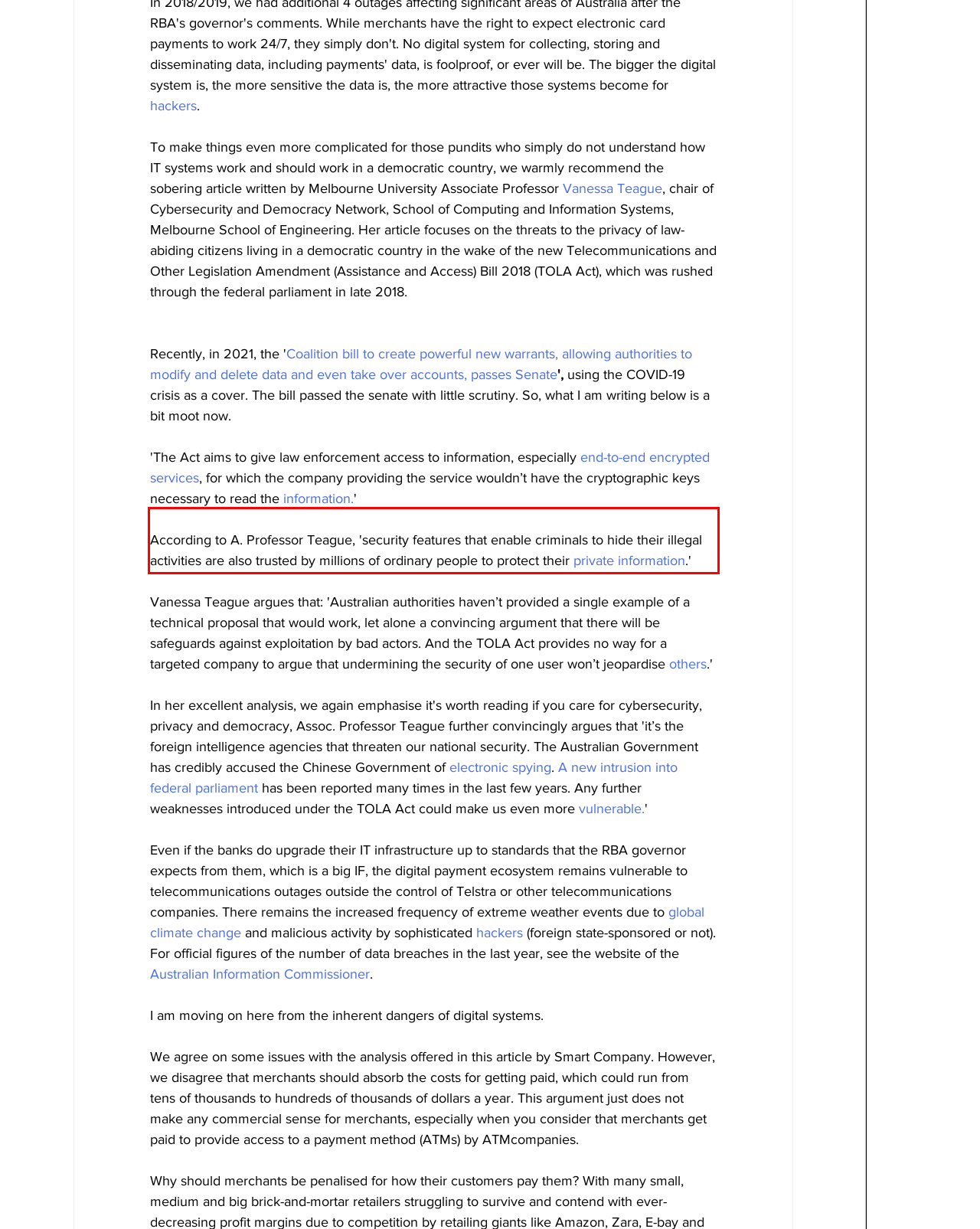Given a screenshot of a webpage containing a red bounding box, perform OCR on the text within this red bounding box and provide the text content.

According to A. Professor Teague, 'security features that enable criminals to hide their illegal activities are also trusted by millions of ordinary people to protect their private information.'